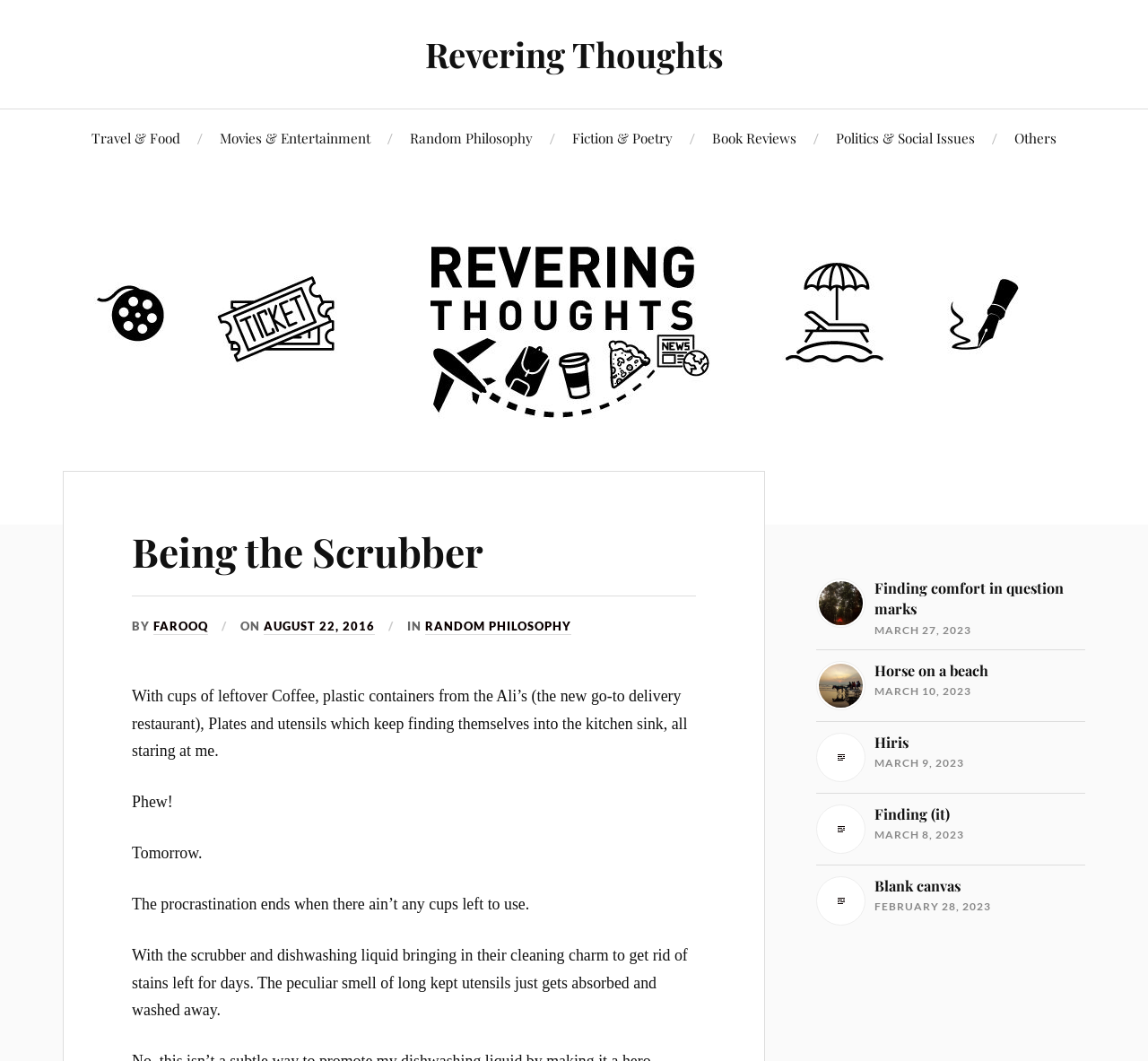Please study the image and answer the question comprehensively:
What is the category of the article?

The category of the article can be determined by looking at the section where the article's metadata is displayed, specifically next to the 'IN' text.